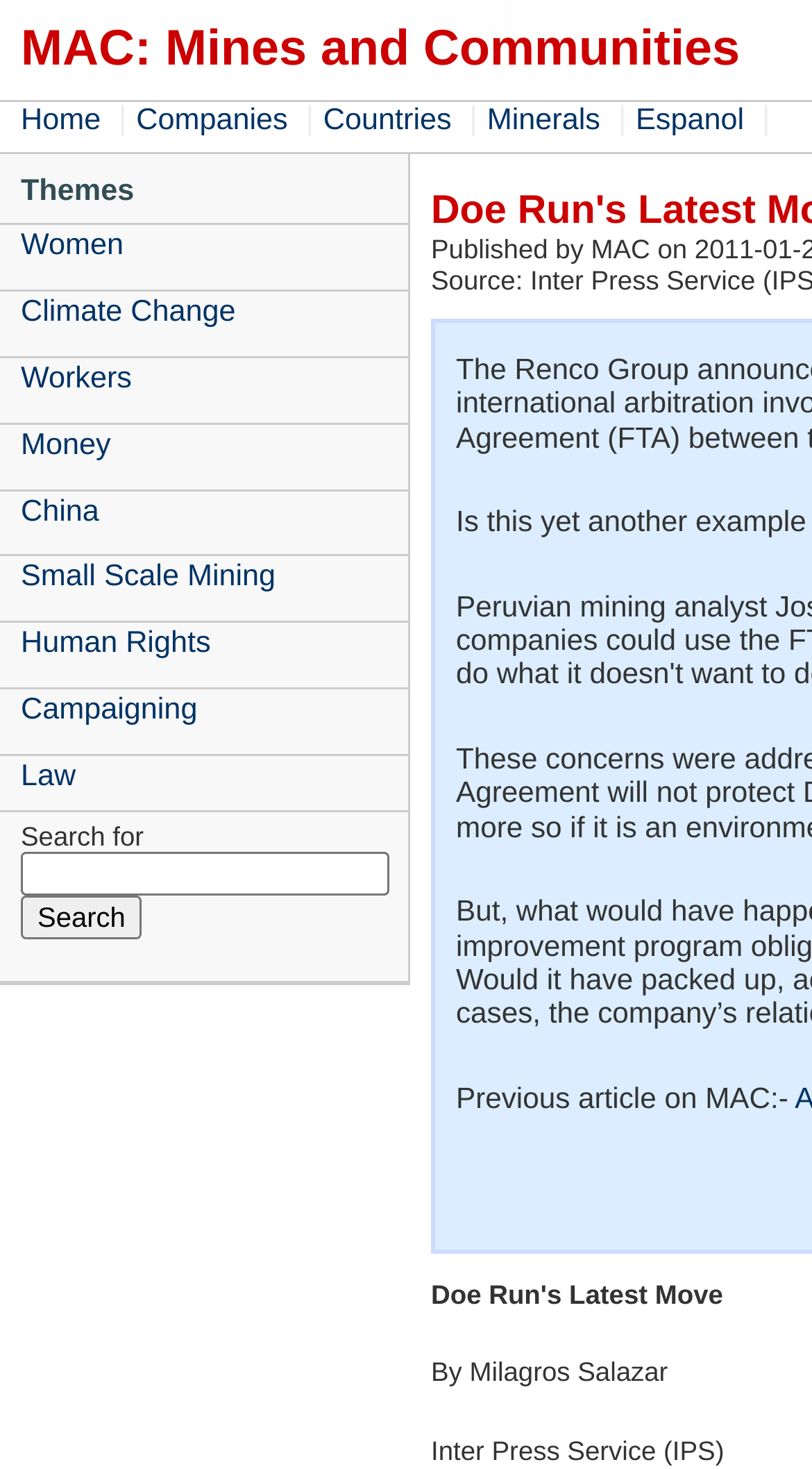What is the purpose of the textbox on the webpage?
Provide an in-depth and detailed explanation in response to the question.

The textbox is accompanied by a 'Search' button and a 'Search for' label, indicating that its purpose is to allow users to search for specific content on the webpage.